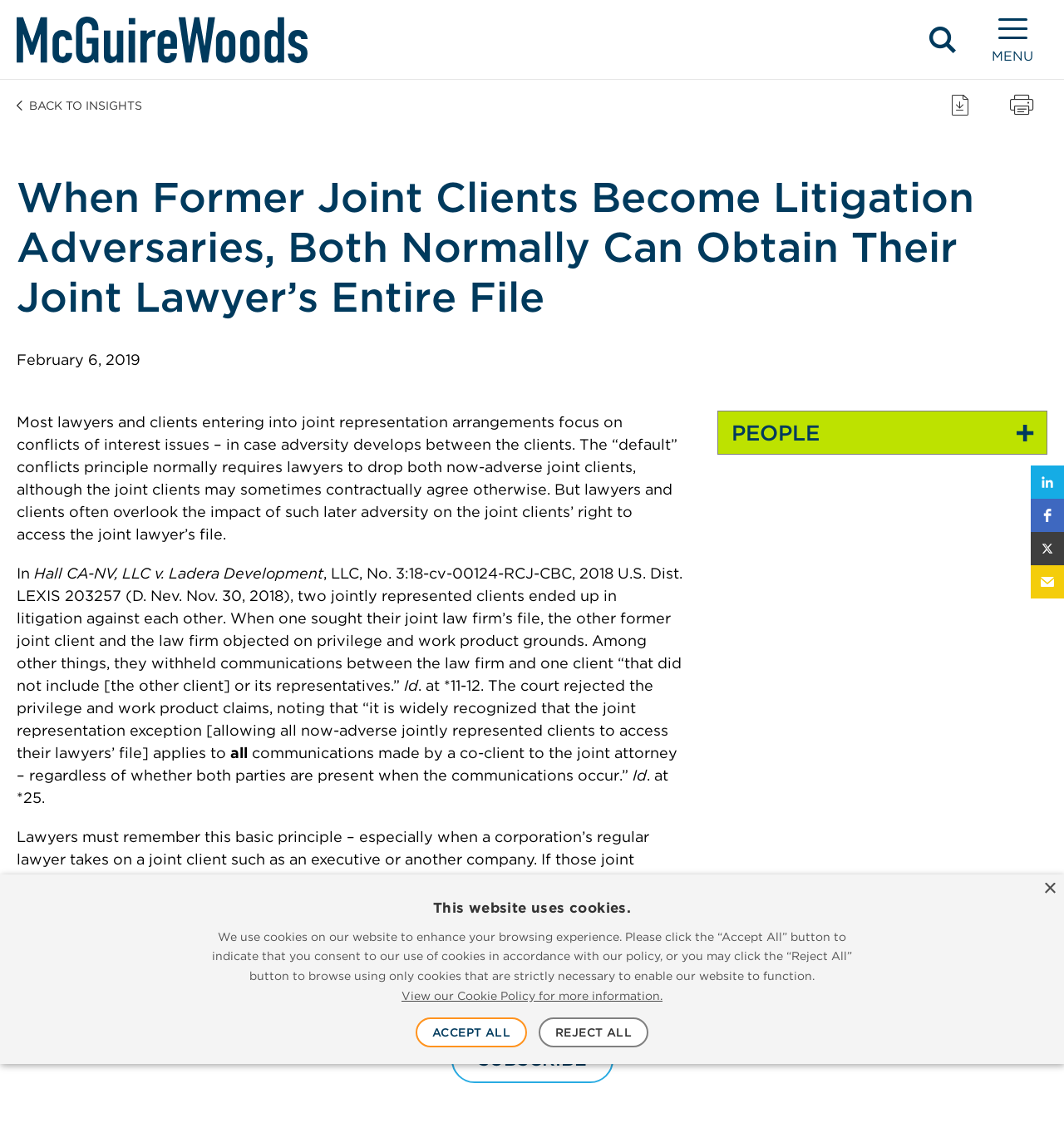Please extract the webpage's main title and generate its text content.

When Former Joint Clients Become Litigation Adversaries, Both Normally Can Obtain Their Joint Lawyer’s Entire File